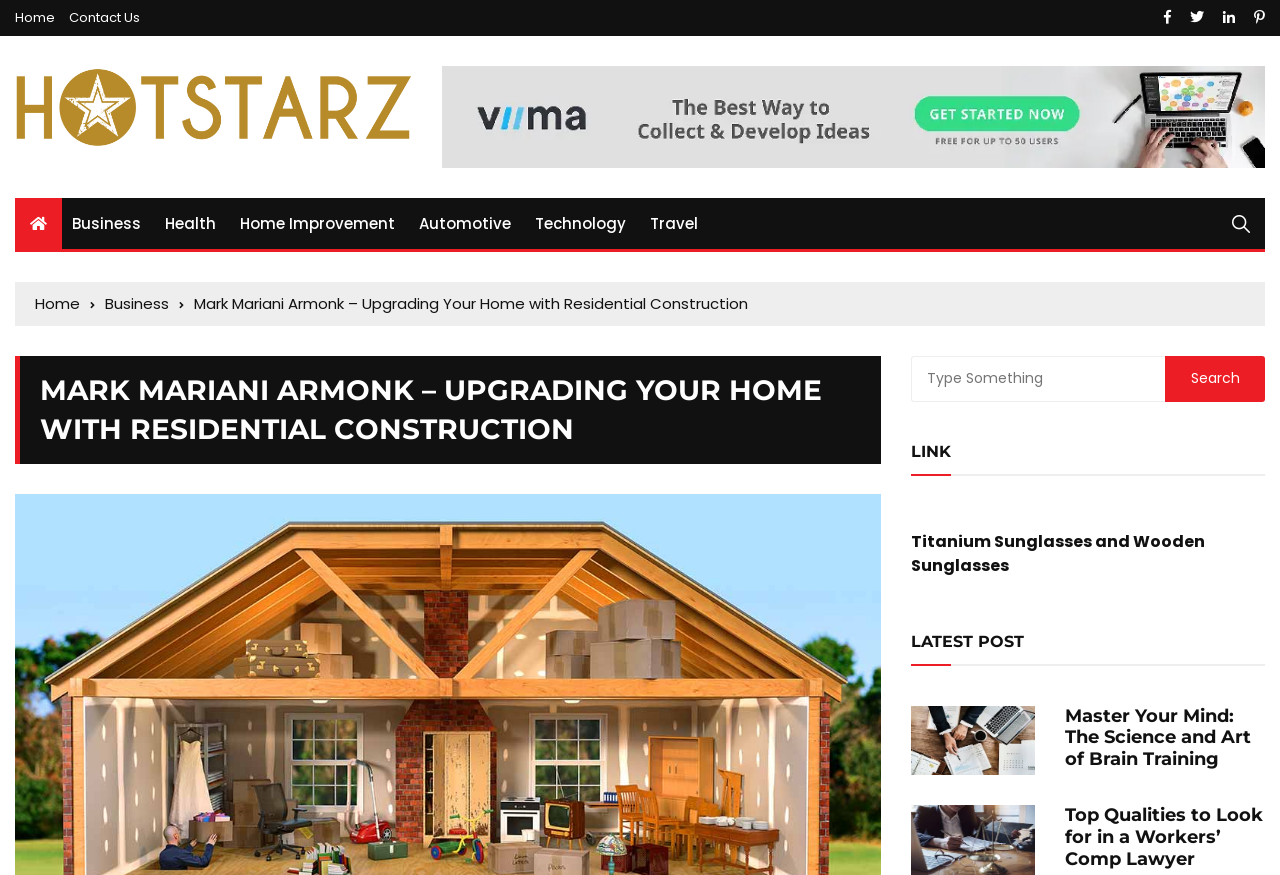Using the webpage screenshot, locate the HTML element that fits the following description and provide its bounding box: "Contact Us".

[0.054, 0.013, 0.109, 0.027]